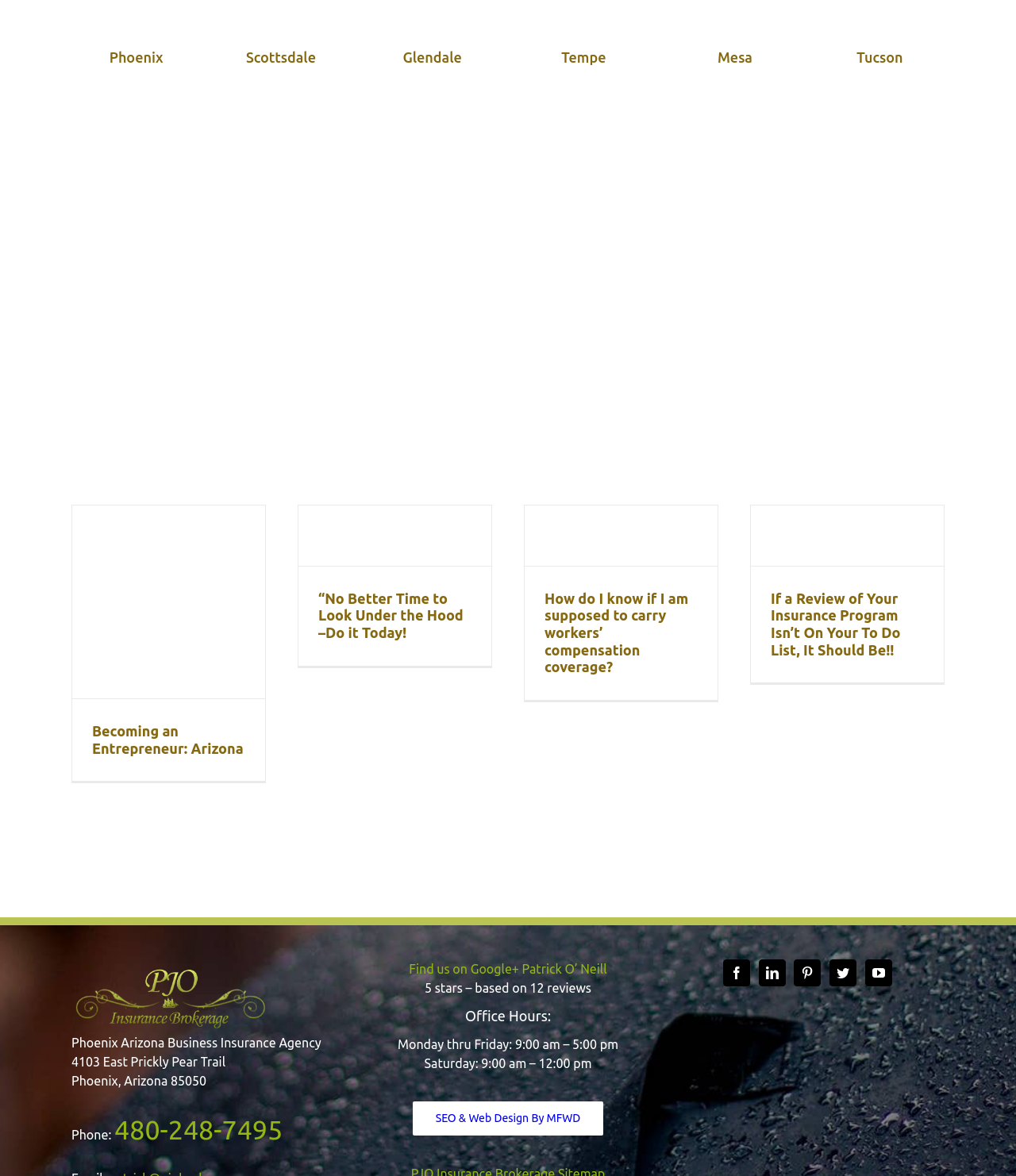Determine the bounding box for the HTML element described here: "Gallery". The coordinates should be given as [left, top, right, bottom] with each number being a float between 0 and 1.

[0.426, 0.382, 0.455, 0.407]